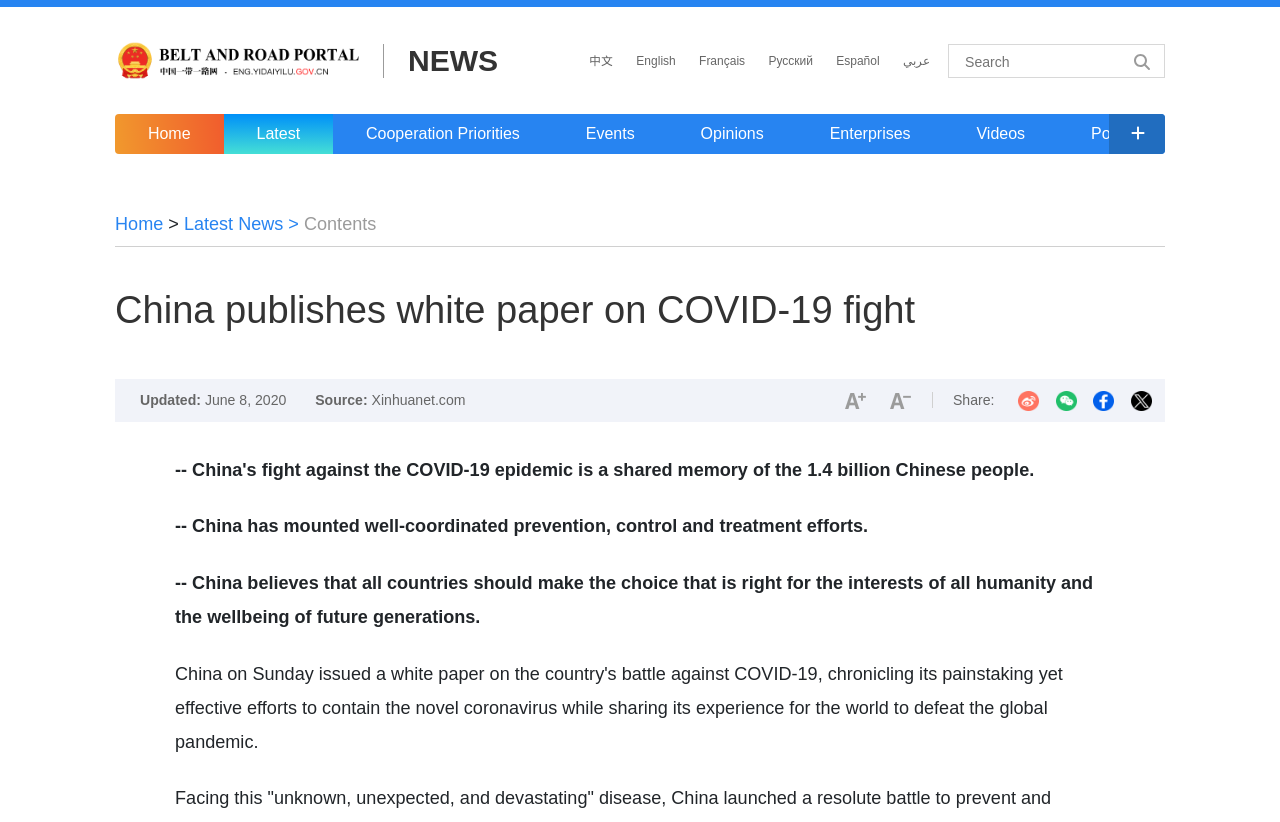Give a detailed explanation of the elements present on the webpage.

The webpage is about China publishing a white paper on its fight against COVID-19. At the top left corner, there is a link to return to the homepage, accompanied by an image. Next to it is a static text "NEWS". On the top right corner, there are links to switch the language to Chinese, English, French, Russian, Spanish, and Arabic. A search textbox is located to the right of the language links.

Below the language links, there is a navigation menu with links to "Home", "Latest", "Cooperation Priorities", "Events", "Opinions", "Enterprises", "Videos", and "Policy Coordination". Another navigation menu is located below, with links to "Home" and "Latest News".

The main content of the webpage is a news article with the title "China publishes white paper on COVID-19 fight" in a large font. The article is dated June 8, 2020, and sourced from Xinhuanet.com. The content of the article is divided into paragraphs, with the first paragraph stating that China has mounted well-coordinated prevention, control, and treatment efforts against COVID-19. The second paragraph mentions that China believes all countries should make the right choice for the interests of humanity and future generations.

On the right side of the article, there are images to increase or decrease the font size. Below the article, there are social media sharing buttons to share the article on Weibo, WeChat, Facebook, and Twitter.